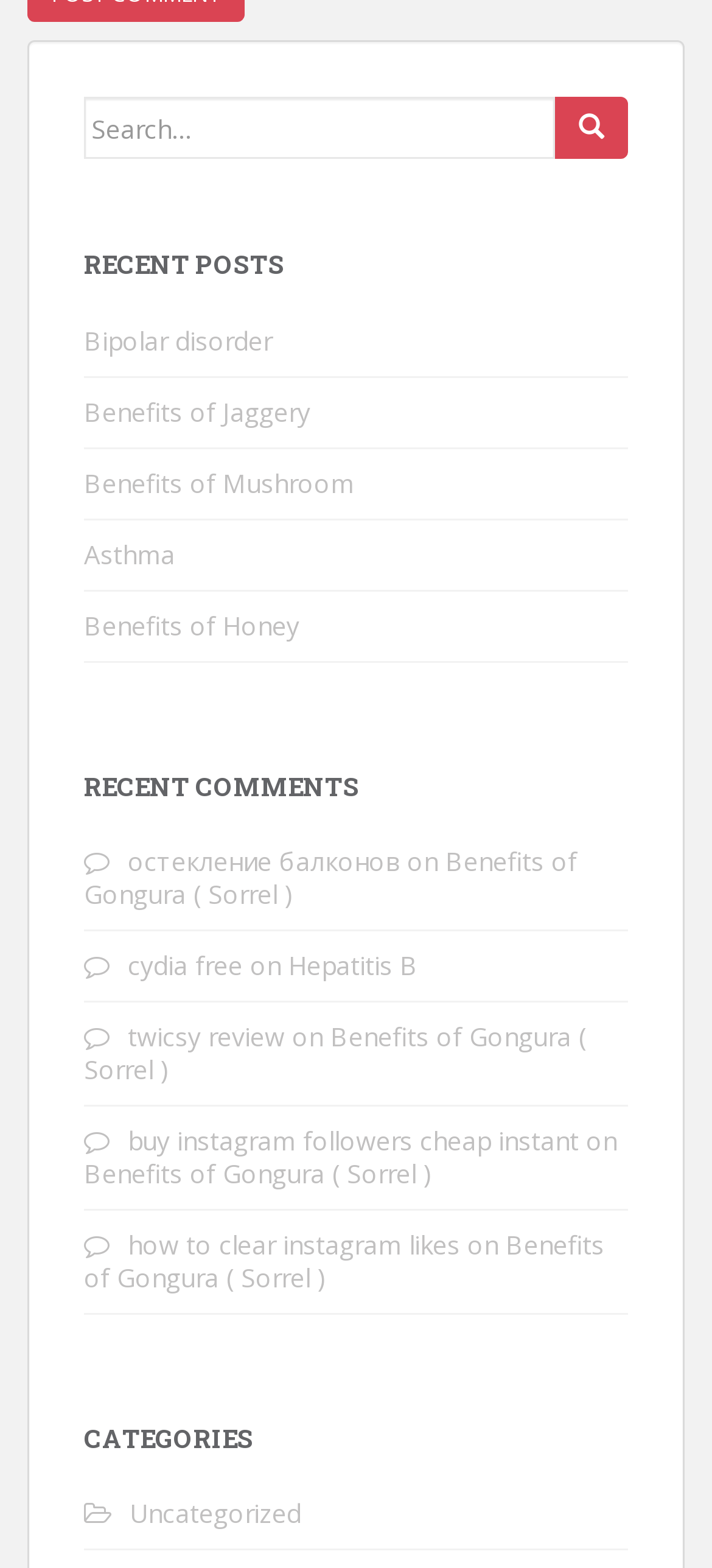Please locate the bounding box coordinates of the region I need to click to follow this instruction: "View recent post about Bipolar disorder".

[0.118, 0.206, 0.382, 0.228]